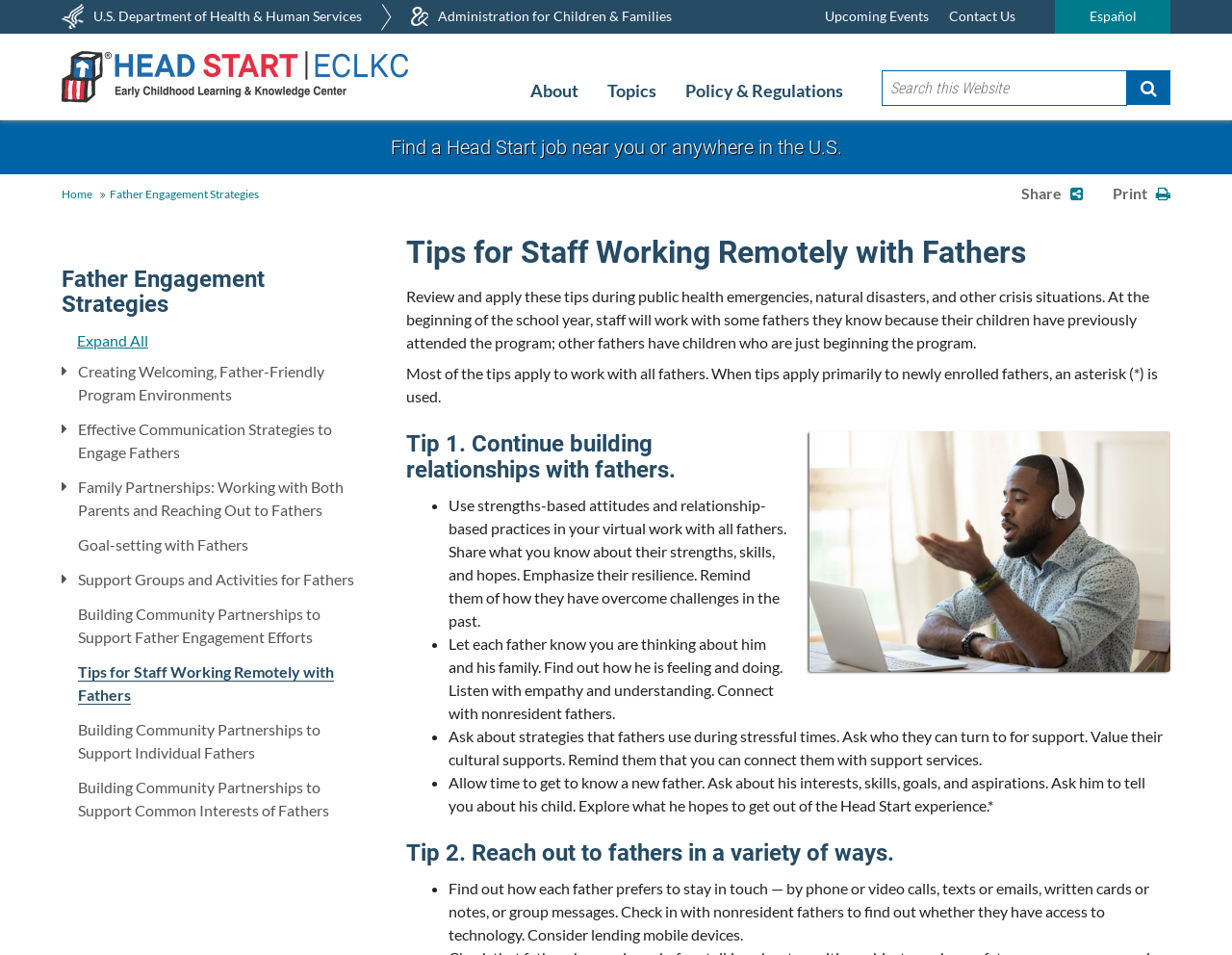Locate the bounding box coordinates for the element described below: "Skip to main content". The coordinates must be four float values between 0 and 1, formatted as [left, top, right, bottom].

[0.412, 0.126, 0.588, 0.136]